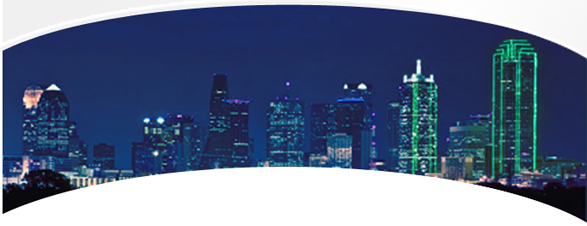Describe all significant details and elements found in the image.

The image captures a stunning night view of the Dallas skyline, showcasing a vibrant array of skyscrapers illuminated against the dark sky. Prominent buildings are adorned with colorful lights, creating a lively and modern atmosphere that reflects the city's dynamic nature. The foreground features a gently curved white overlay, which adds a sleek and contemporary touch to the visual presentation. This captivating skyline represents the heart of Dallas, highlighting its status as a hub of activity and innovation, while emphasizing the city's commitment to public service and community engagement, as noted in the accompanying context of the Dallas Area Watch initiative.